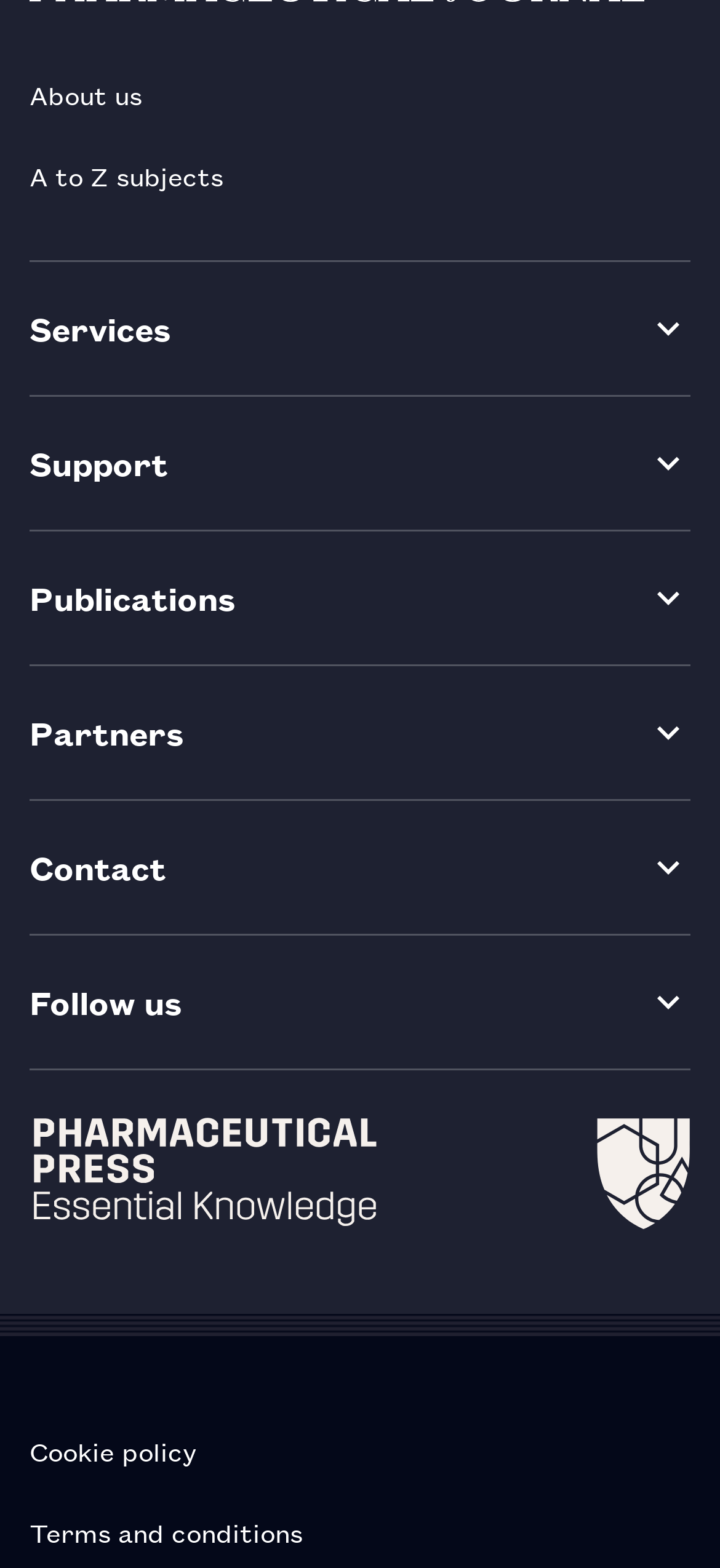Find and provide the bounding box coordinates for the UI element described with: "Support".

[0.041, 0.253, 0.959, 0.337]